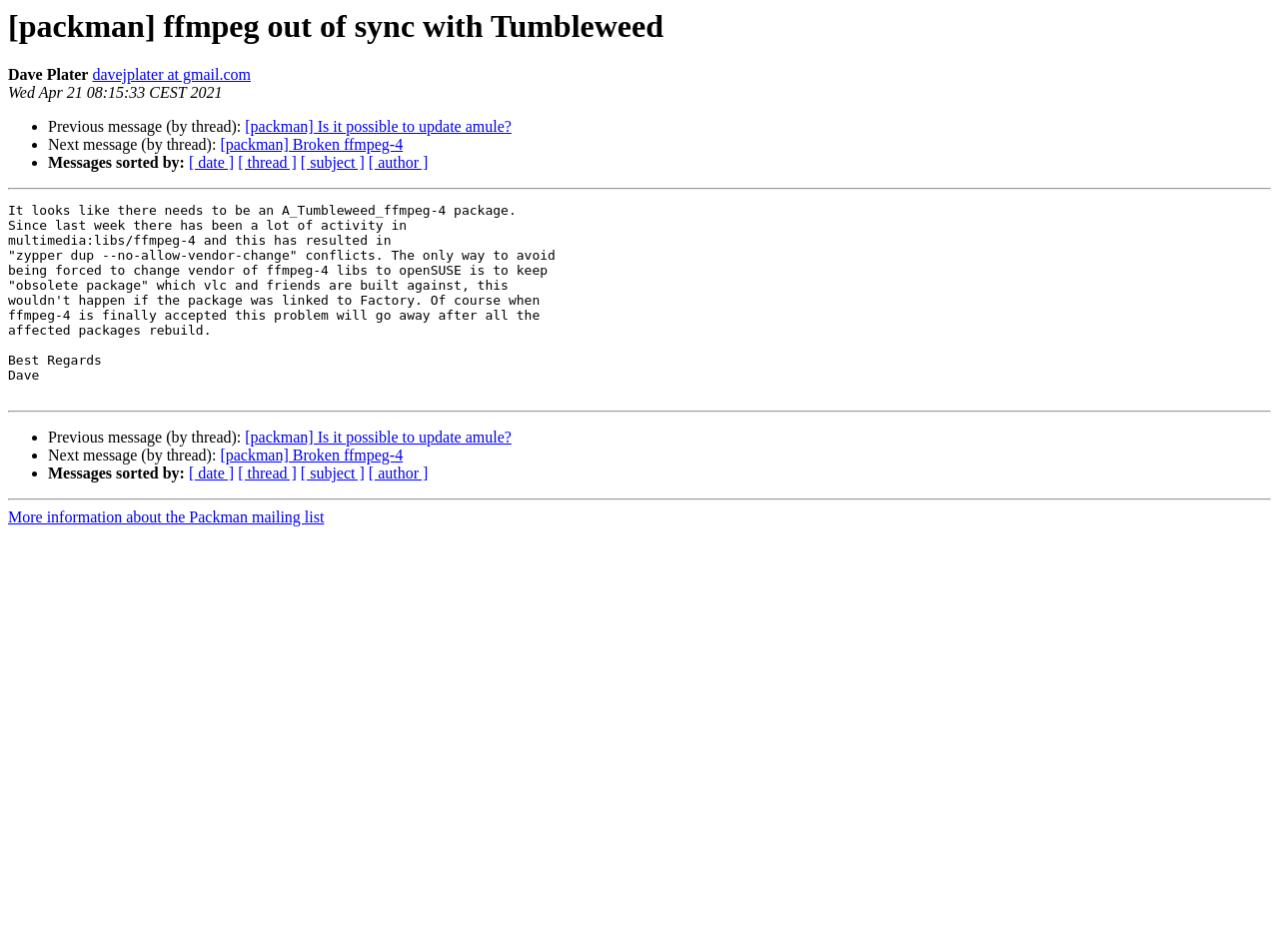Who is the author of the message?
Using the information from the image, answer the question thoroughly.

The author of the message is mentioned at the top of the page, below the title, as 'Dave Plater' with an email link 'davejplater at gmail.com'.